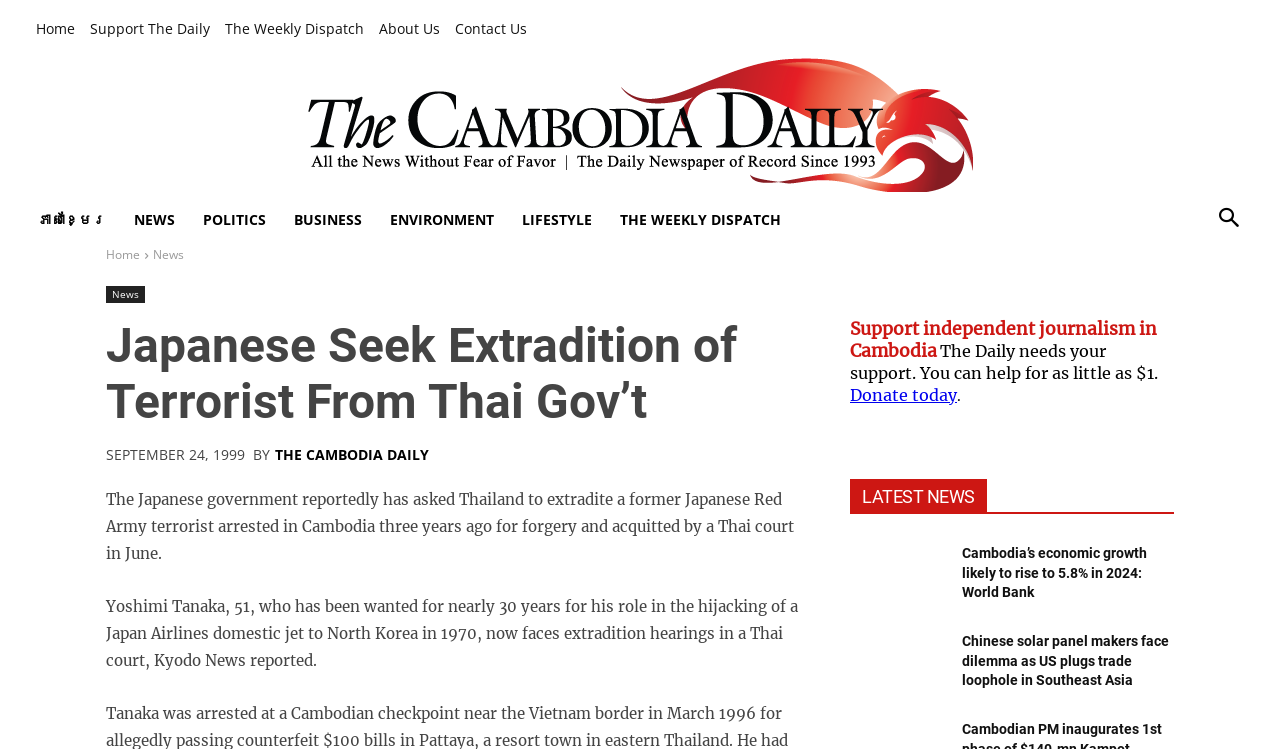Respond with a single word or phrase for the following question: 
What is the name of the news organization?

The Cambodia Daily